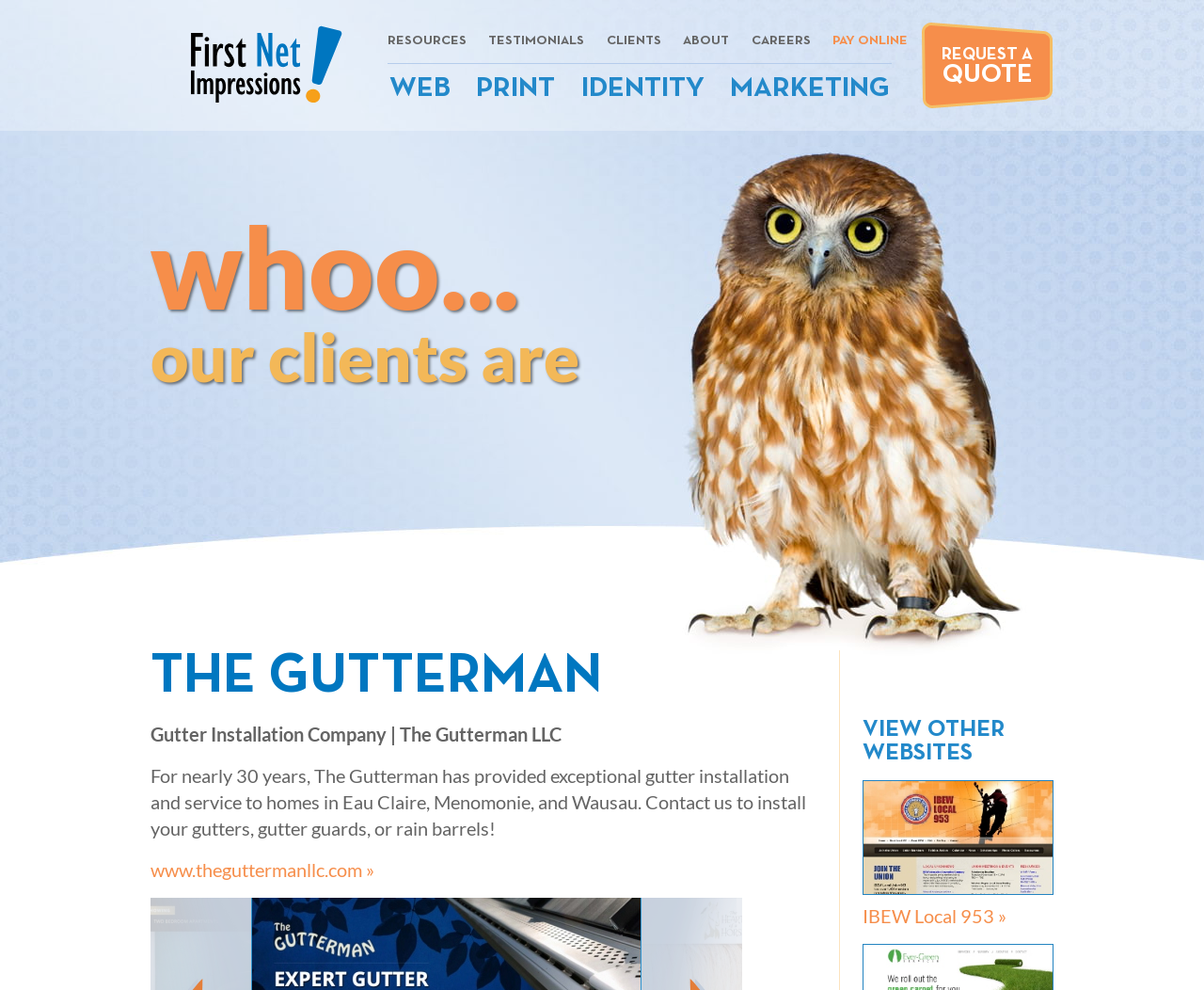What is the text of the call-to-action button?
Carefully examine the image and provide a detailed answer to the question.

I found the call-to-action button by looking at the link element with the text 'REQUEST A QUOTE', which is located at the top-right corner of the page.